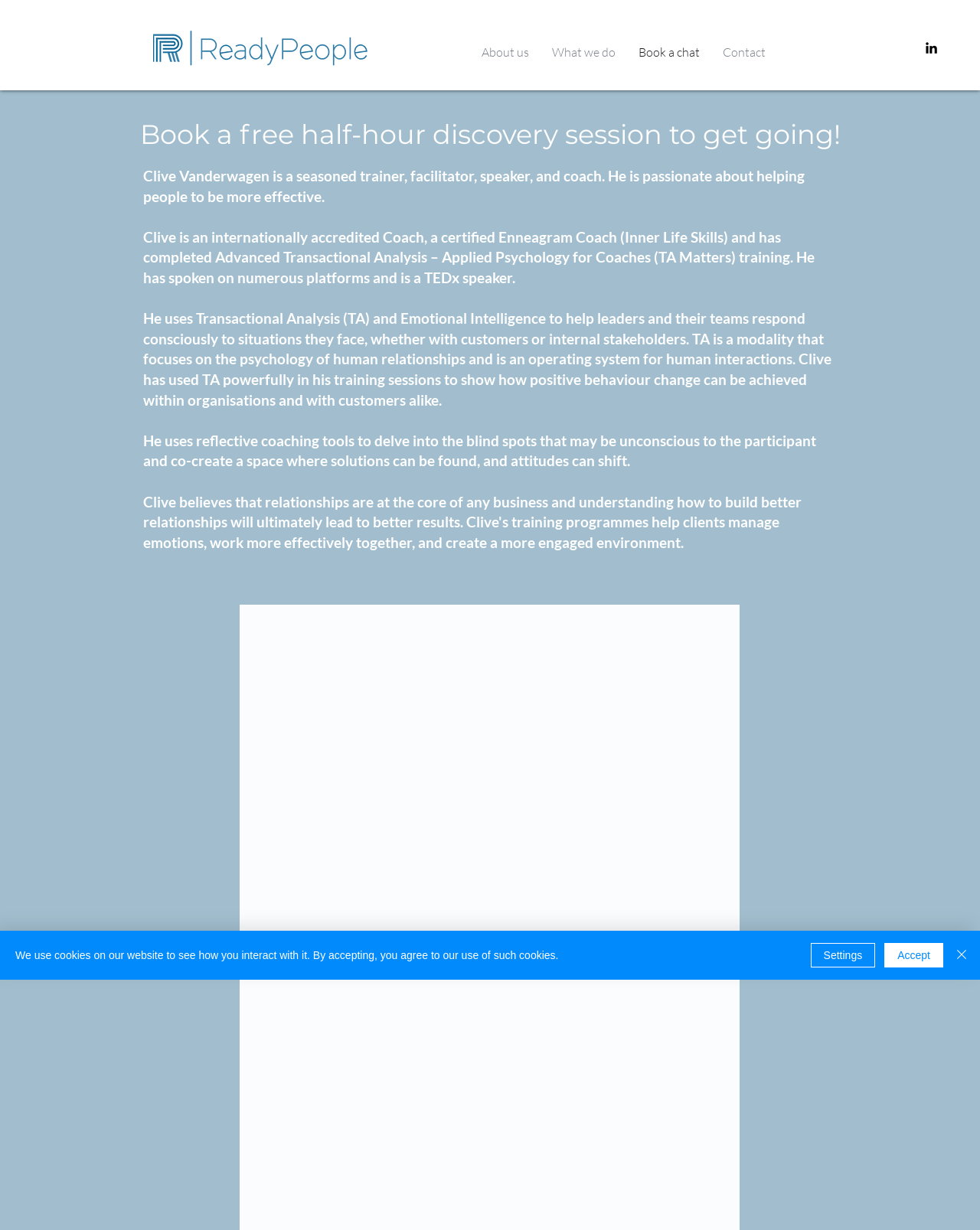Please respond to the question using a single word or phrase:
What is the name of the image on the top left corner?

ReadyPeople_long